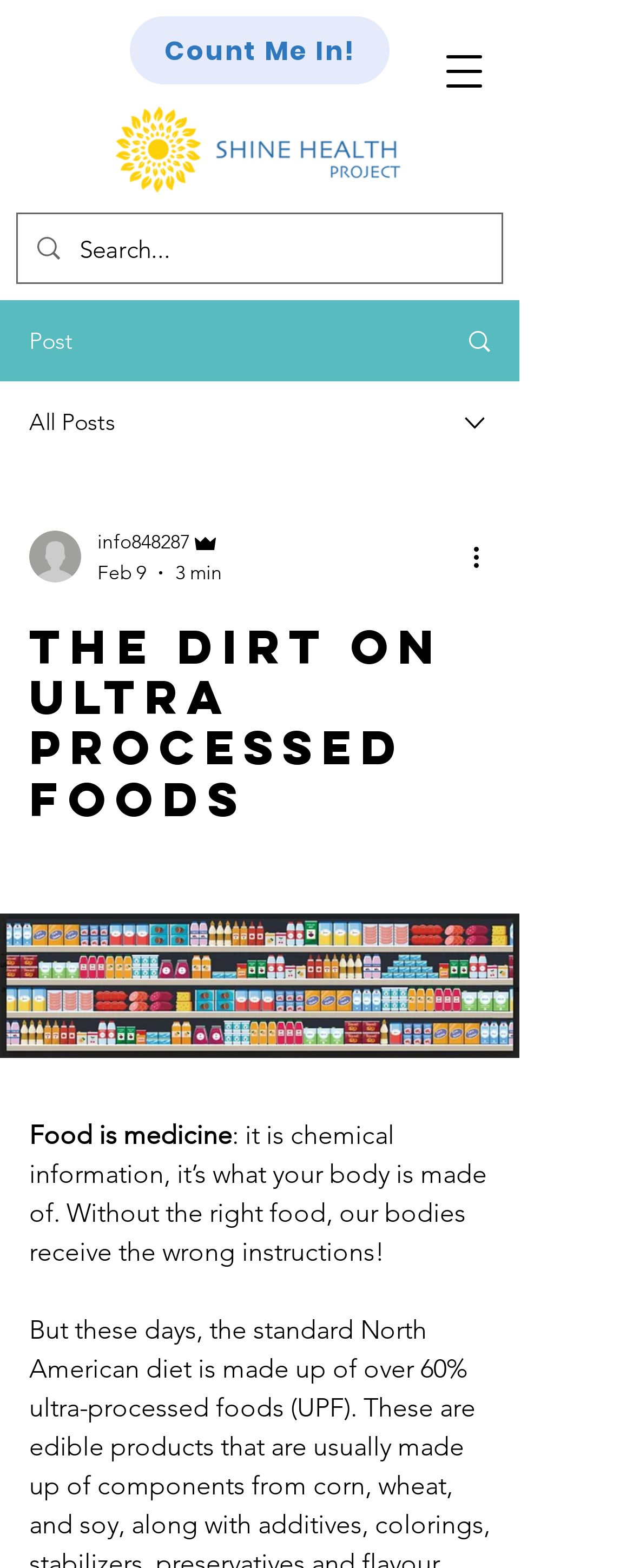Given the description of a UI element: "parent_node: info848287", identify the bounding box coordinates of the matching element in the webpage screenshot.

[0.046, 0.338, 0.128, 0.372]